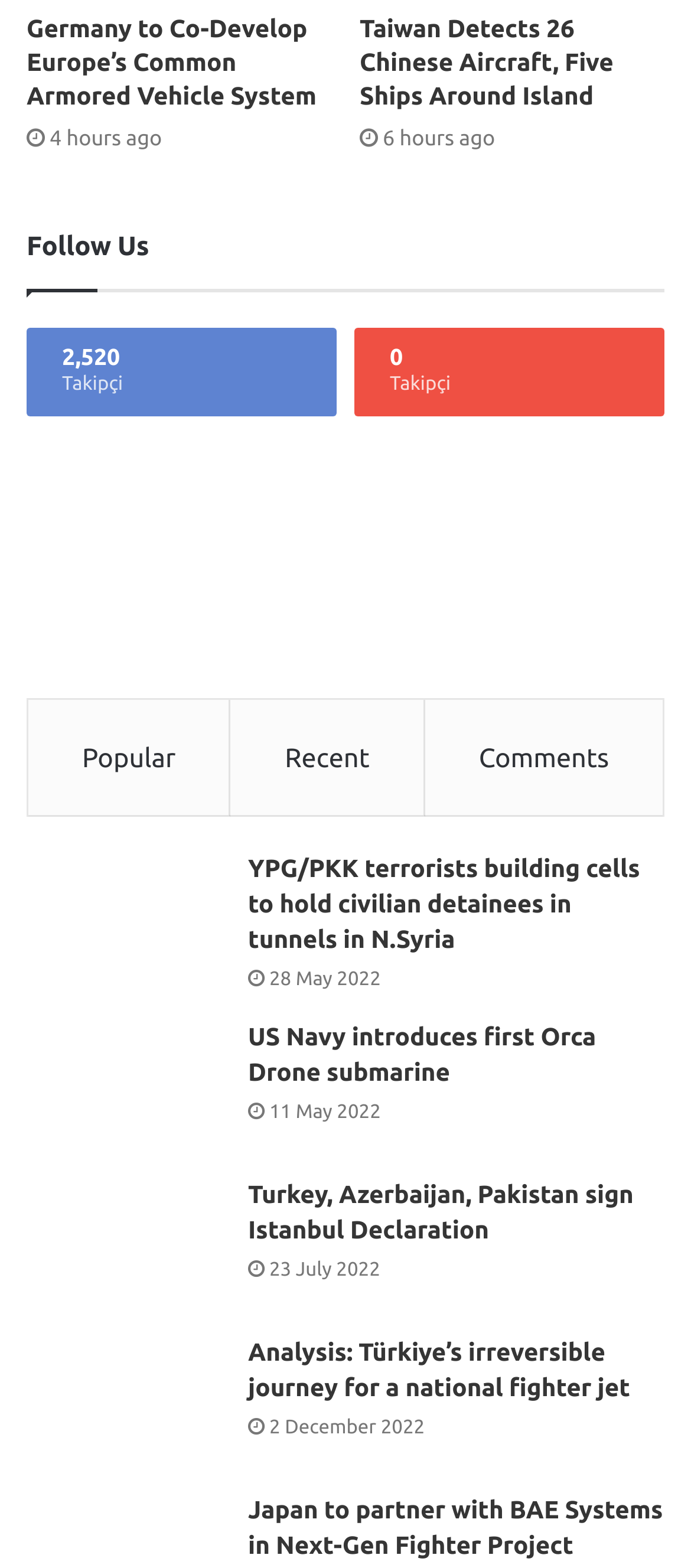How many news articles are on this page?
Answer the question with just one word or phrase using the image.

9